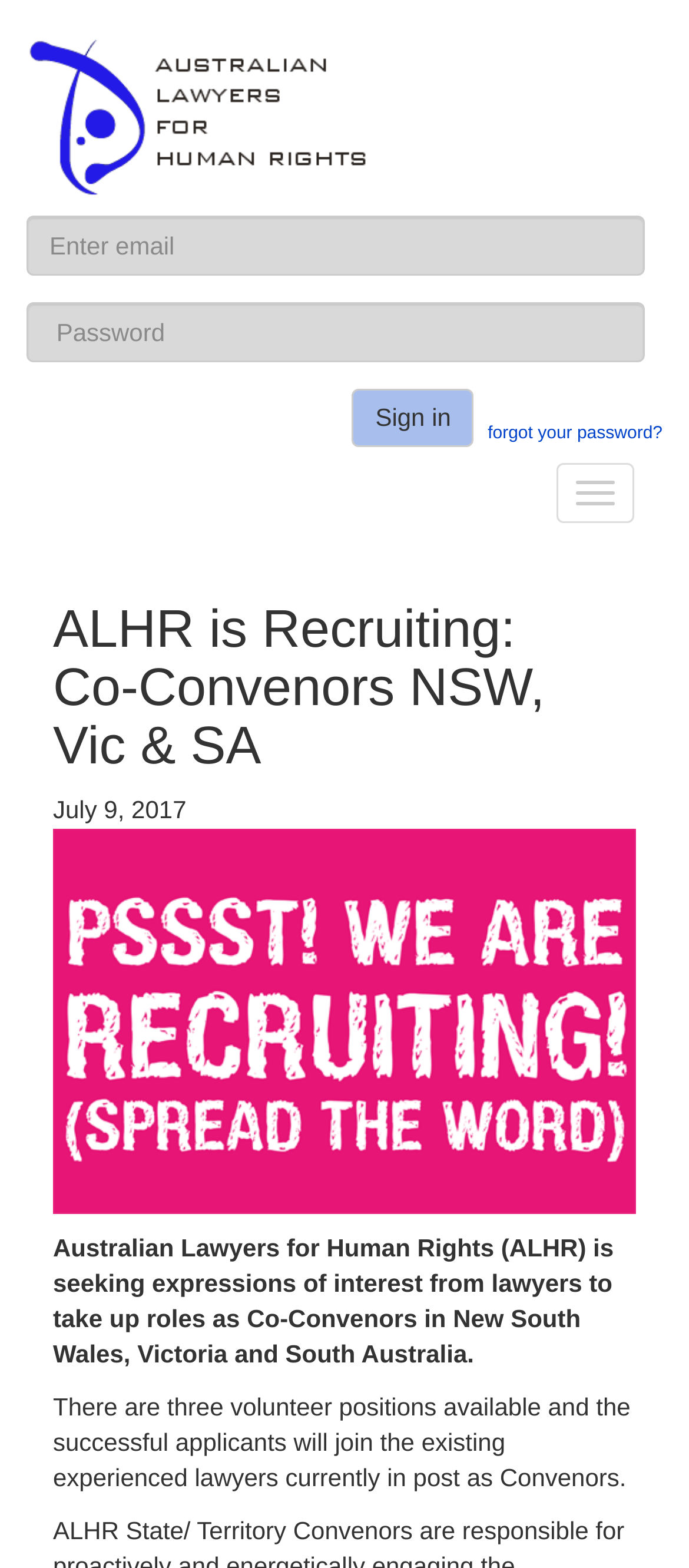What organization is recruiting Co-Convenors?
Give a detailed response to the question by analyzing the screenshot.

The answer can be found in the heading element with the text 'ALHR – ALHR is Recruiting: Co-Convenors NSW, Vic & SA' and also in the image element with the text 'ALHR' which is likely the logo of the organization.